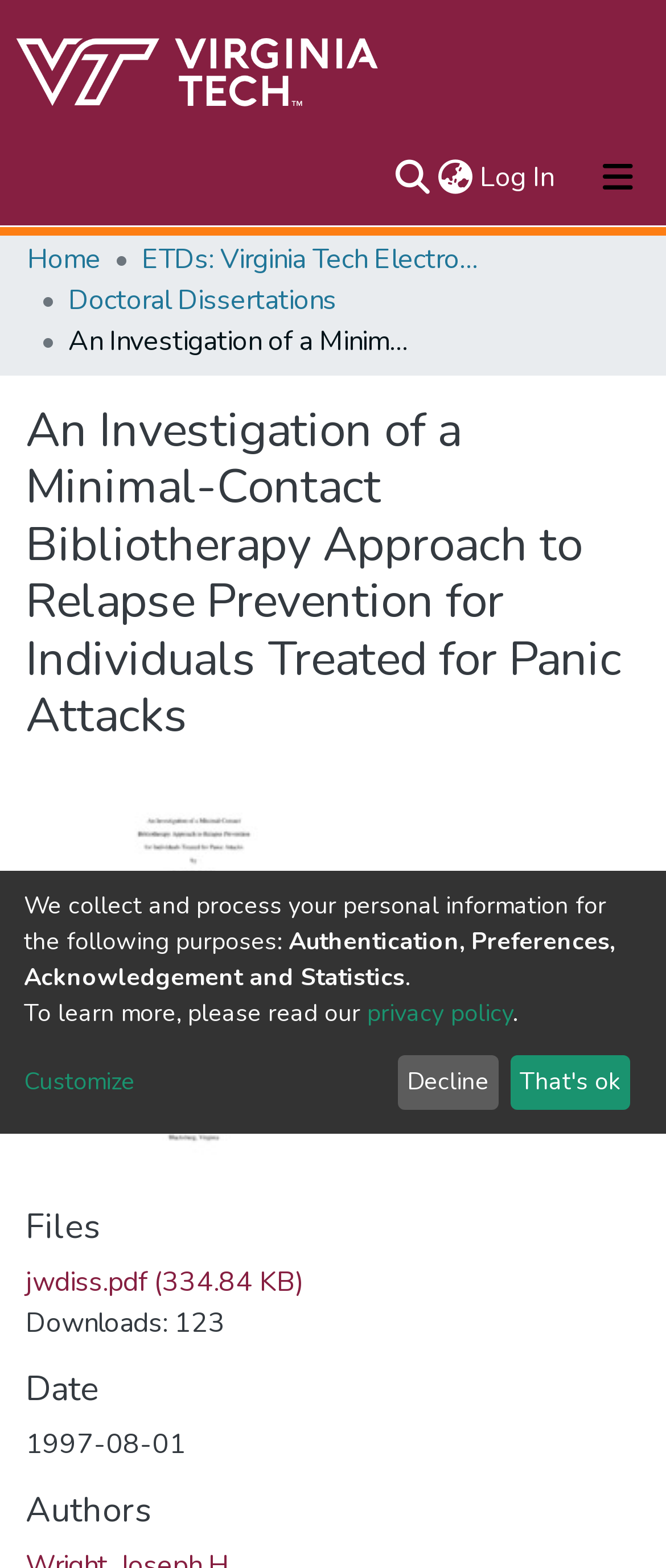What is the purpose of the search bar?
Using the visual information from the image, give a one-word or short-phrase answer.

To search the repository